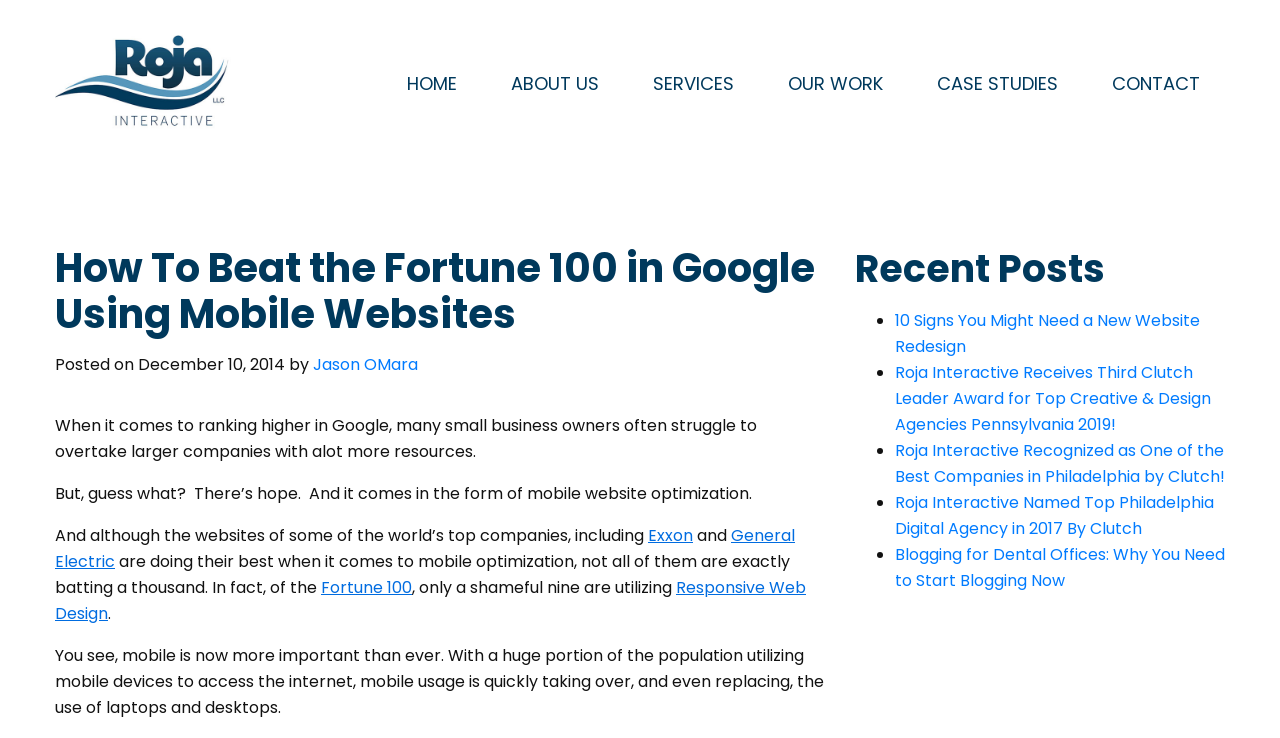Find and specify the bounding box coordinates that correspond to the clickable region for the instruction: "Click on the 'HOME' link".

[0.31, 0.084, 0.365, 0.144]